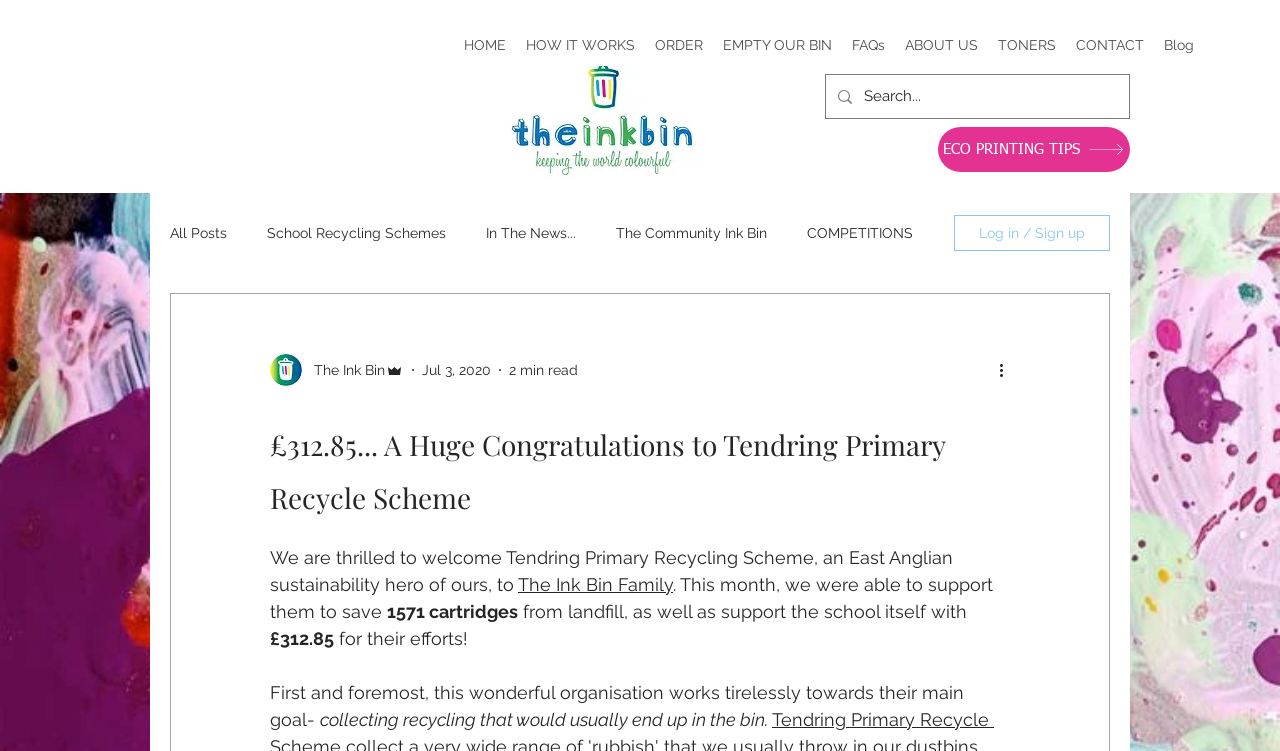Identify and extract the main heading from the webpage.

£312.85... A Huge Congratulations to Tendring Primary Recycle Scheme